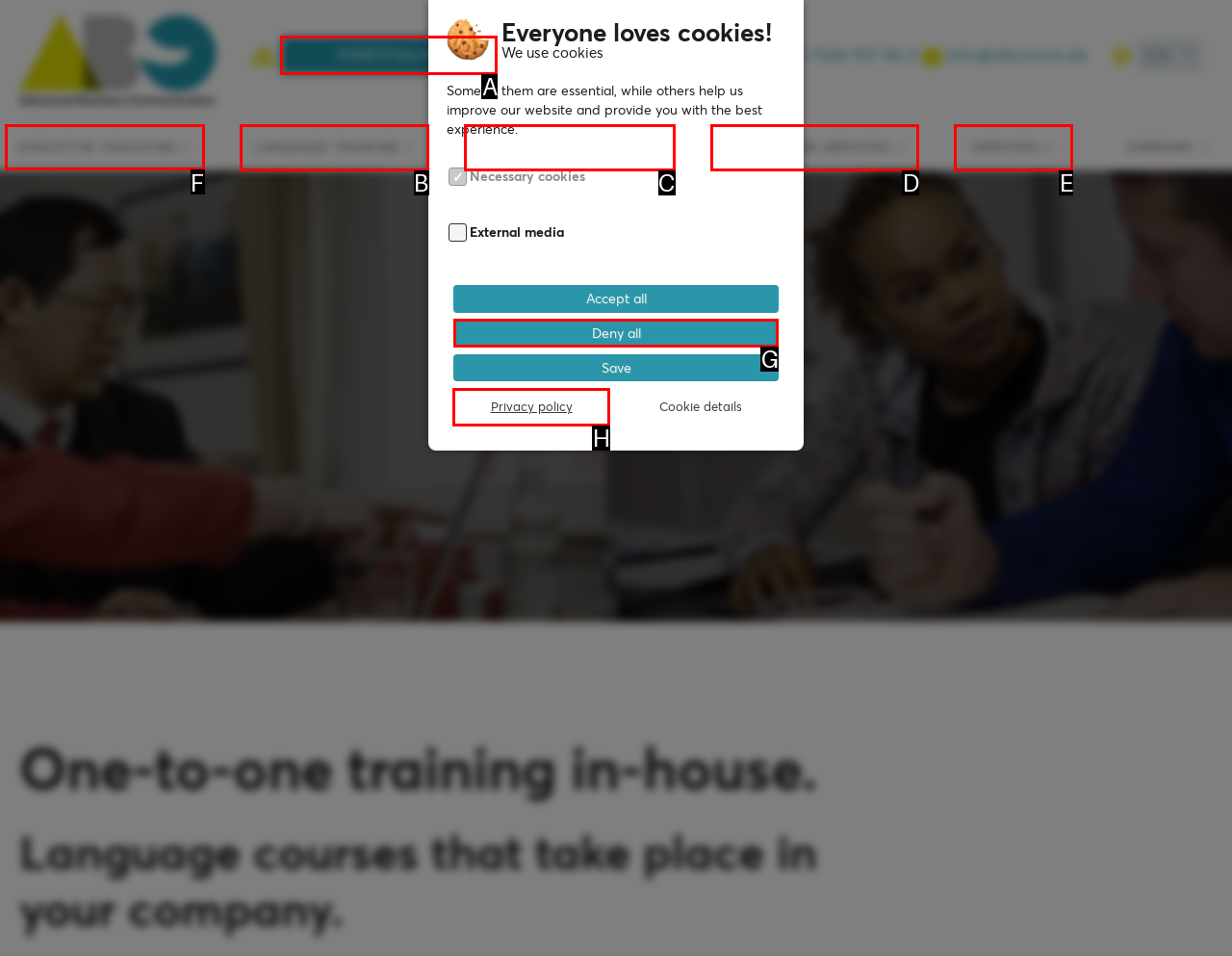Decide which letter you need to select to fulfill the task: Learn more about executive coaching
Answer with the letter that matches the correct option directly.

F